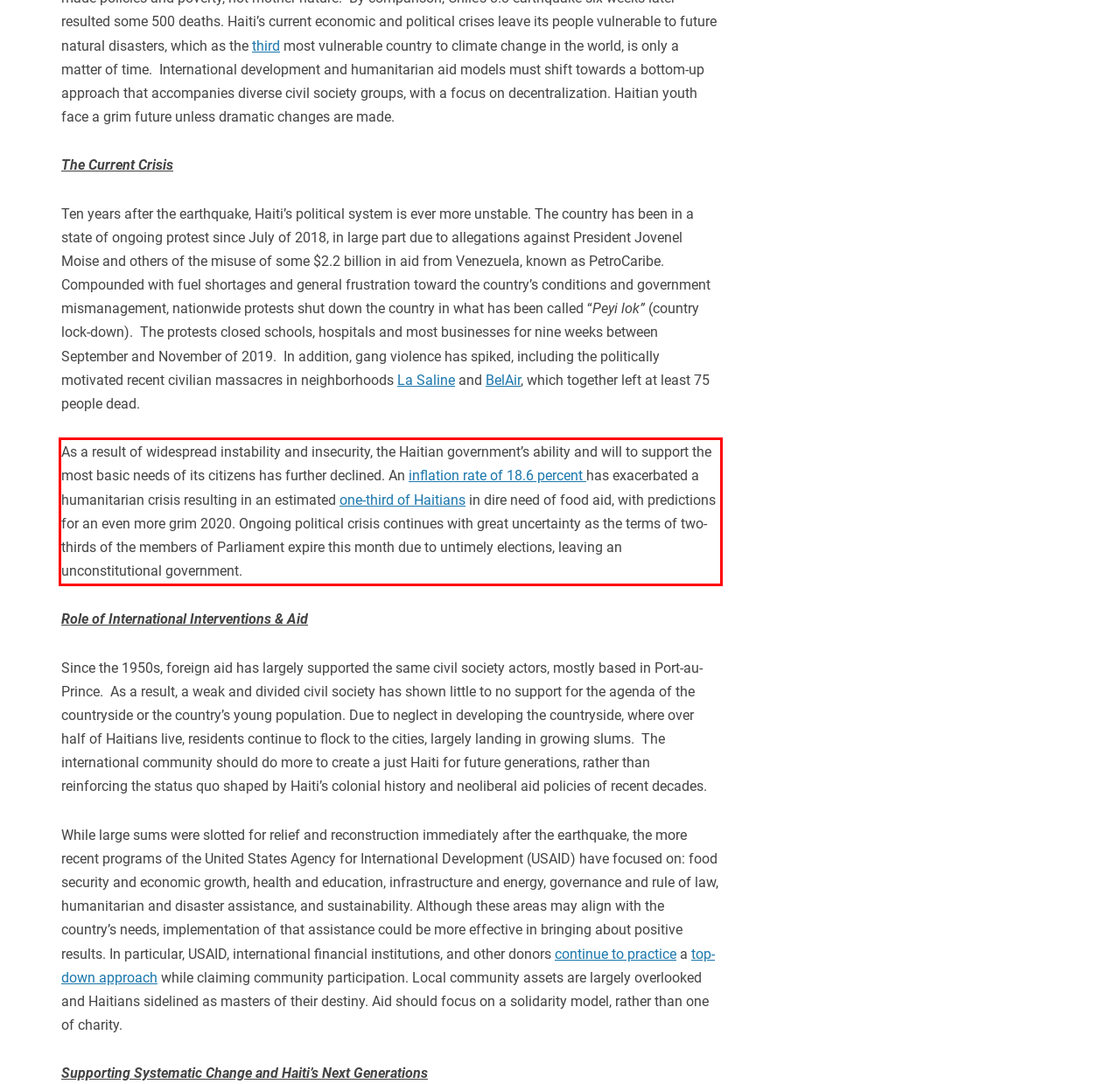Inspect the webpage screenshot that has a red bounding box and use OCR technology to read and display the text inside the red bounding box.

As a result of widespread instability and insecurity, the Haitian government’s ability and will to support the most basic needs of its citizens has further declined. An inflation rate of 18.6 percent has exacerbated a humanitarian crisis resulting in an estimated one-third of Haitians in dire need of food aid, with predictions for an even more grim 2020. Ongoing political crisis continues with great uncertainty as the terms of two-thirds of the members of Parliament expire this month due to untimely elections, leaving an unconstitutional government.